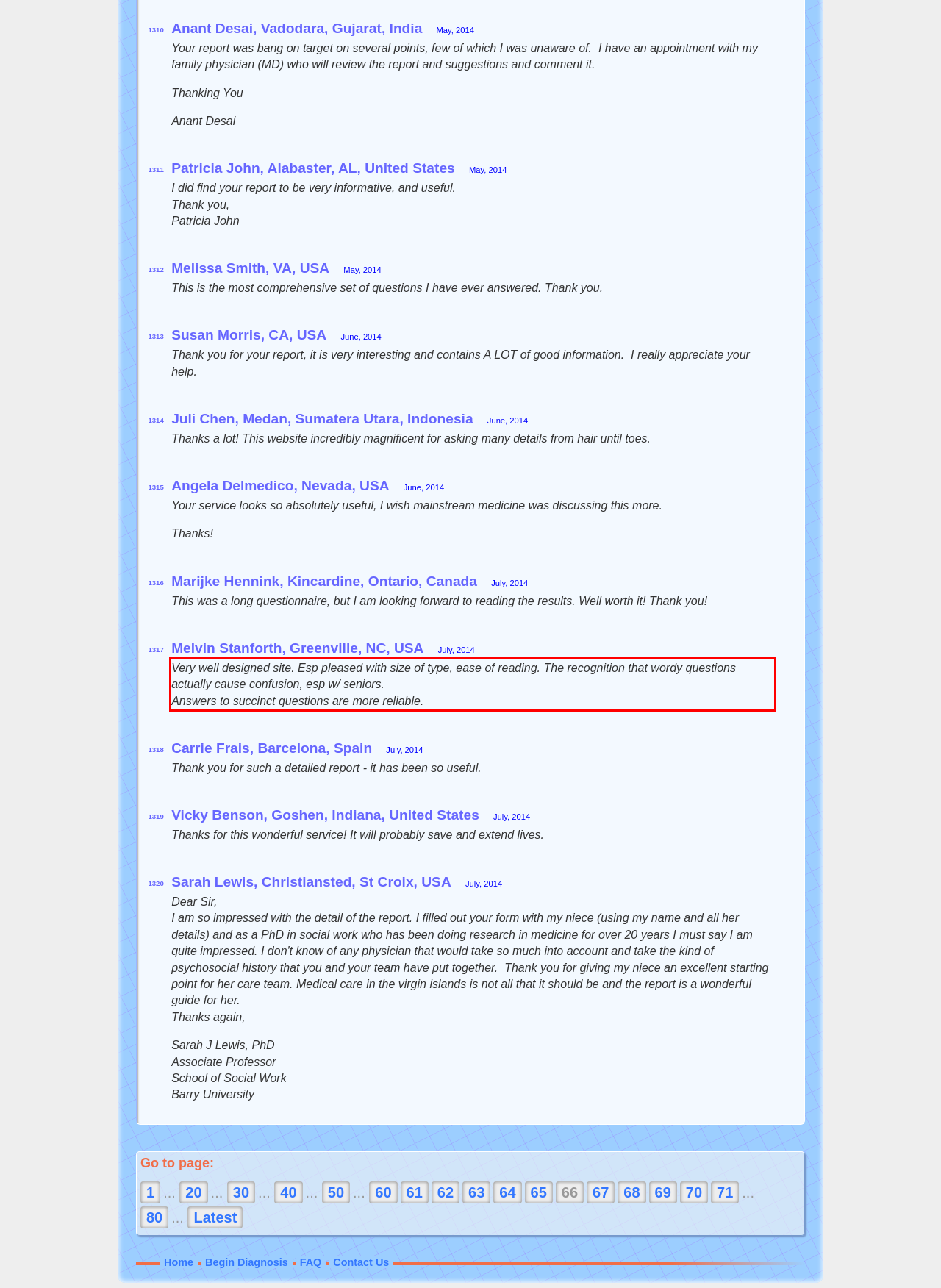Analyze the webpage screenshot and use OCR to recognize the text content in the red bounding box.

Very well designed site. Esp pleased with size of type, ease of reading. The recognition that wordy questions actually cause confusion, esp w/ seniors. Answers to succinct questions are more reliable.